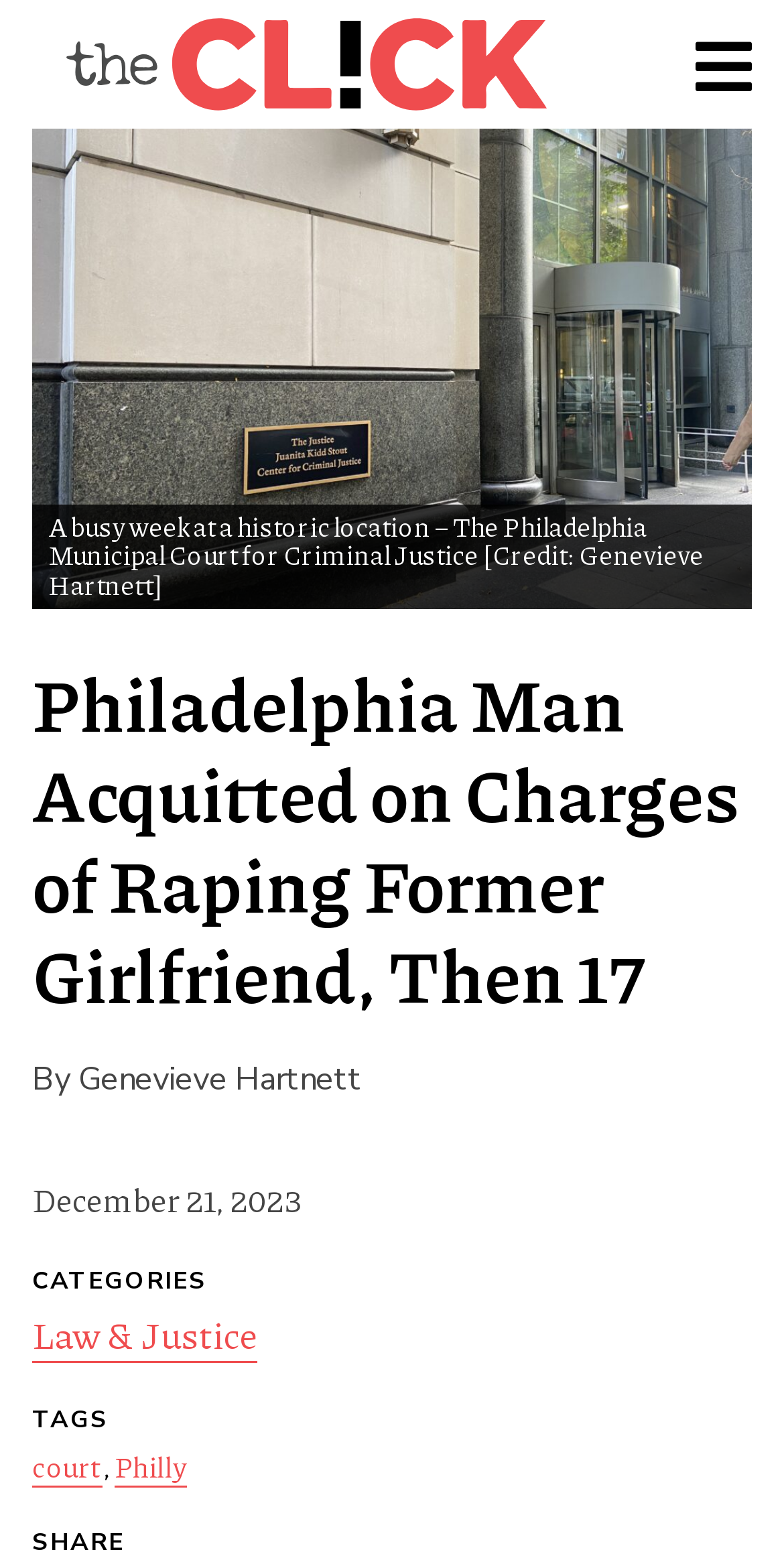Convey a detailed summary of the webpage, mentioning all key elements.

The webpage appears to be a news article about a court case, specifically the acquittal of a Philadelphia man on charges of raping his former girlfriend when she was 17. 

At the top left of the page, there is a link to "Skip to content". Next to it, on the top center, is a link to "The Click", which seems to be the website's title or logo. On the top right, there is a link to "Toggle Menu", which suggests that the website has a menu that can be toggled on and off.

Below the top section, there is a captioned image, which is described as "A busy week at a historic location – The Philadelphia Municipal Court for Criminal Justice [Credit: Genevieve Hartnett]". 

Underneath the image, the main article title "Philadelphia Man Acquitted on Charges of Raping Former Girlfriend, Then 17" is prominently displayed. The author of the article, "Genevieve Hartnett", is credited below the title, along with the date "December 21, 2023". 

Further down, there are categories and tags related to the article, including "Law & Justice", "court", "Philly", and others. At the very bottom, there is a "SHARE" option.